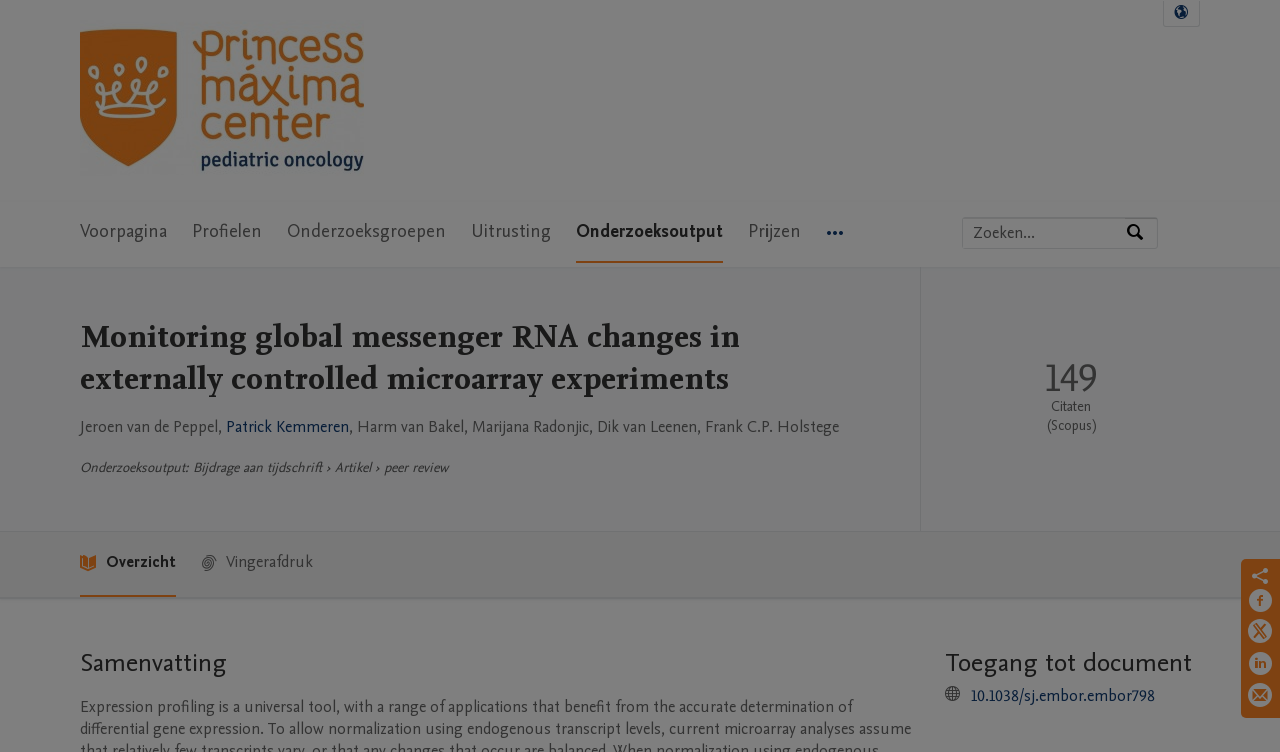Pinpoint the bounding box coordinates of the clickable element needed to complete the instruction: "Select language". The coordinates should be provided as four float numbers between 0 and 1: [left, top, right, bottom].

[0.909, 0.001, 0.937, 0.035]